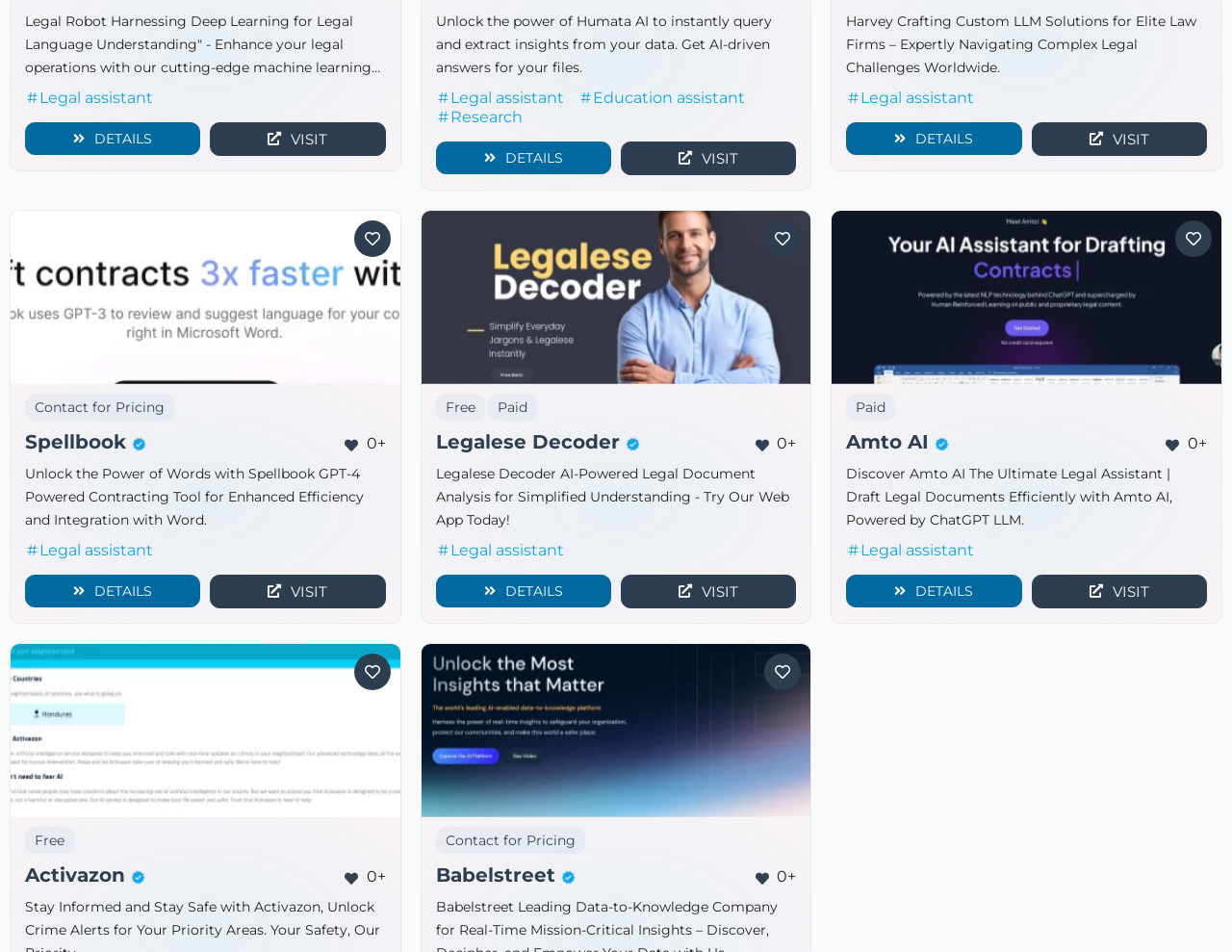Identify the bounding box coordinates for the region to click in order to carry out this instruction: "Review the best 5 shoes for plantar fasciitis". Provide the coordinates using four float numbers between 0 and 1, formatted as [left, top, right, bottom].

None